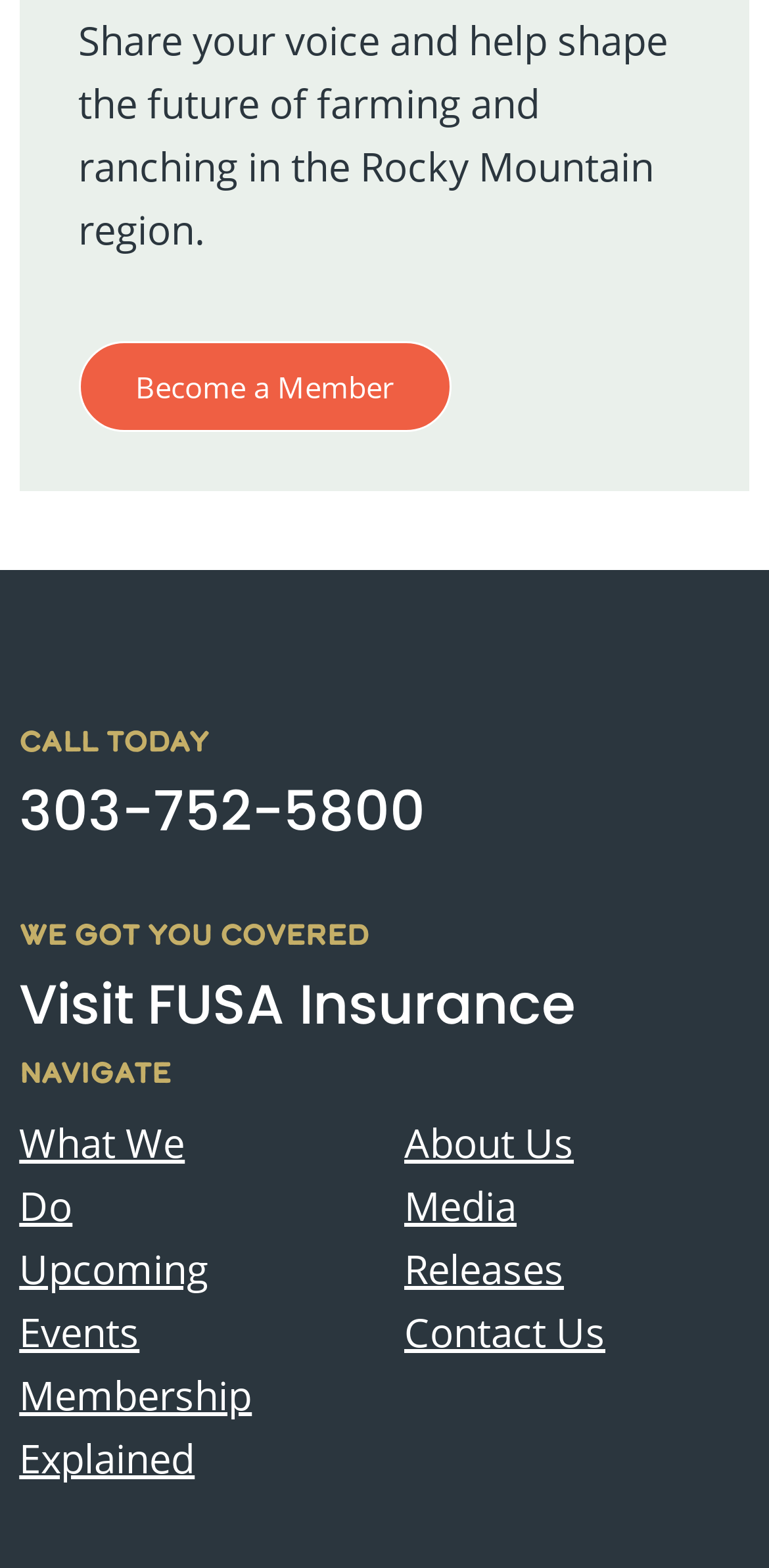Provide the bounding box coordinates of the area you need to click to execute the following instruction: "Learn about What We Do".

[0.025, 0.712, 0.24, 0.786]